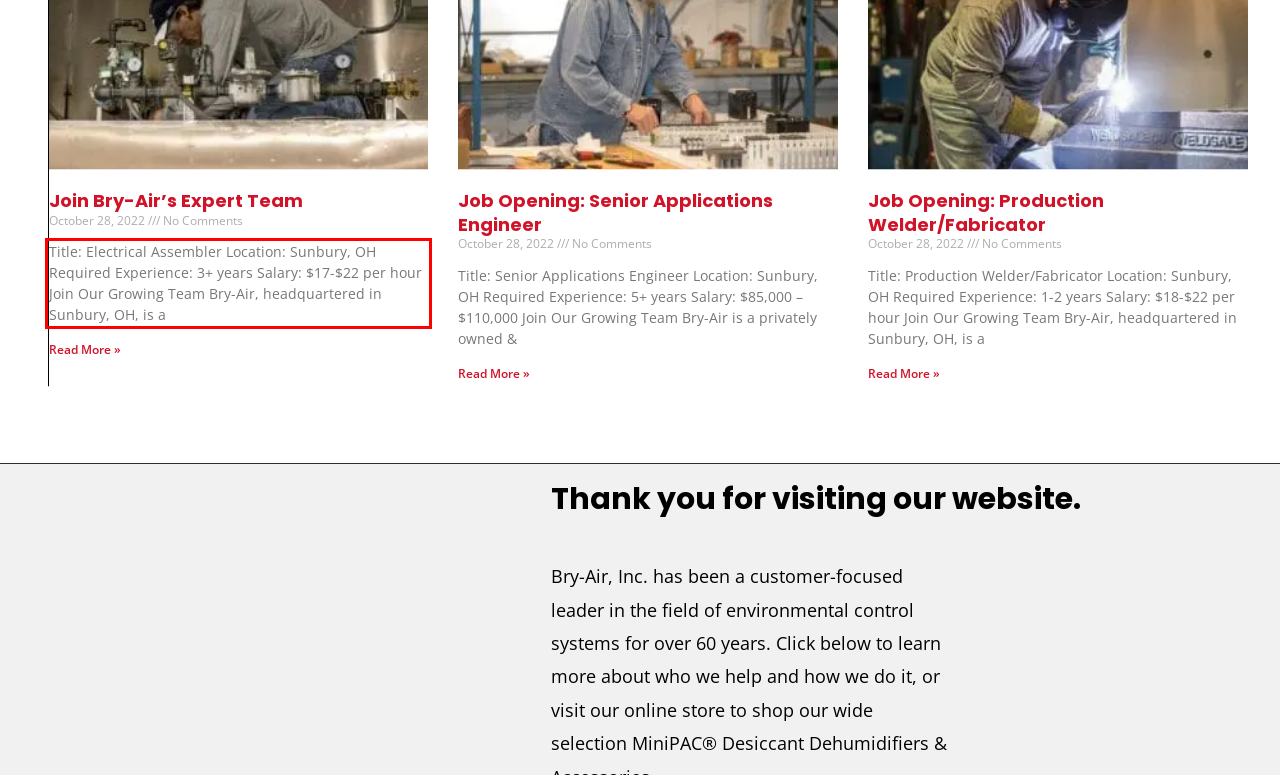Identify the text inside the red bounding box on the provided webpage screenshot by performing OCR.

Title: Electrical Assembler Location: Sunbury, OH Required Experience: 3+ years Salary: $17-$22 per hour Join Our Growing Team Bry-Air, headquartered in Sunbury, OH, is a